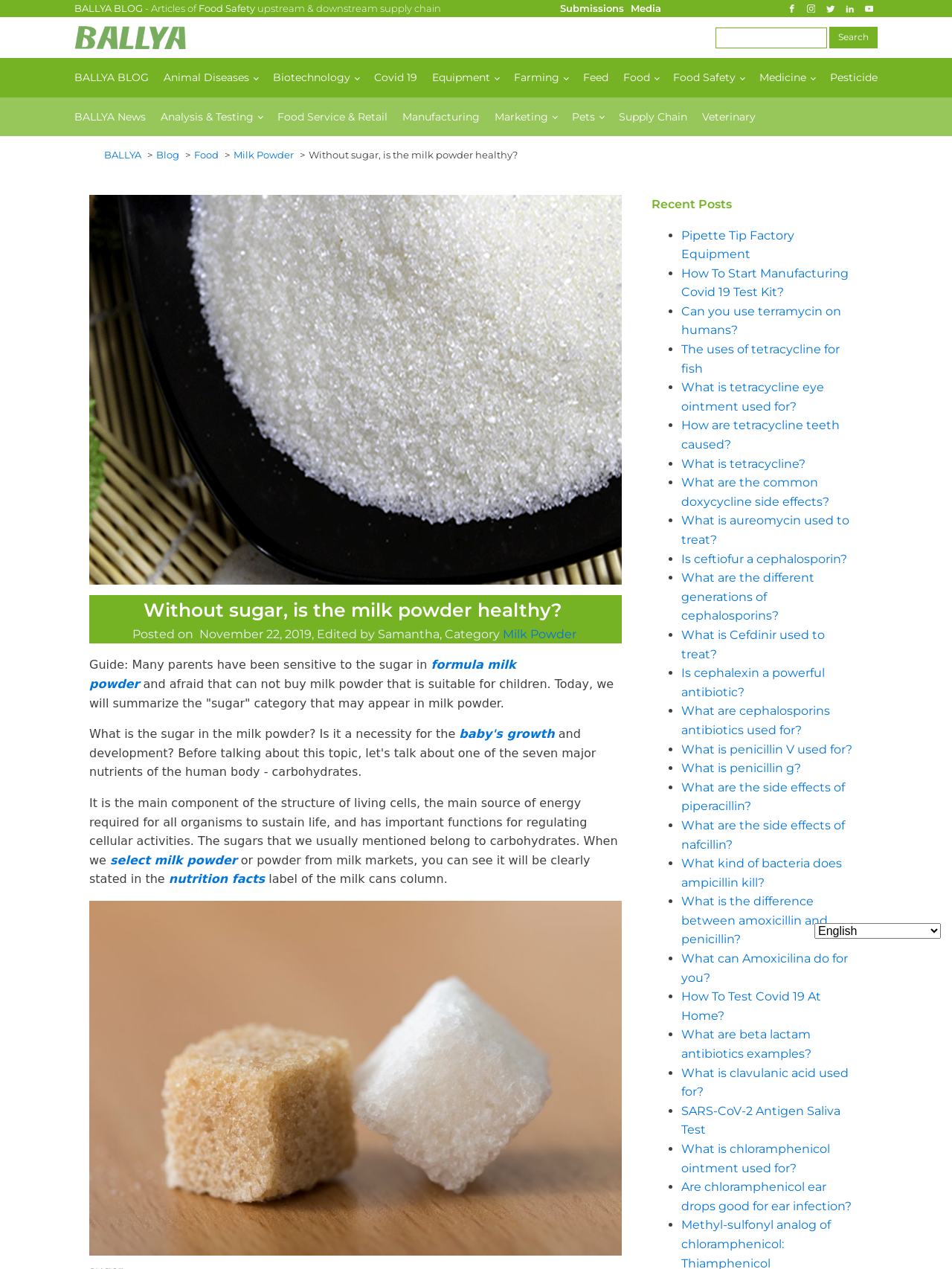Specify the bounding box coordinates for the region that must be clicked to perform the given instruction: "Visit our Facebook".

[0.823, 0.0, 0.841, 0.013]